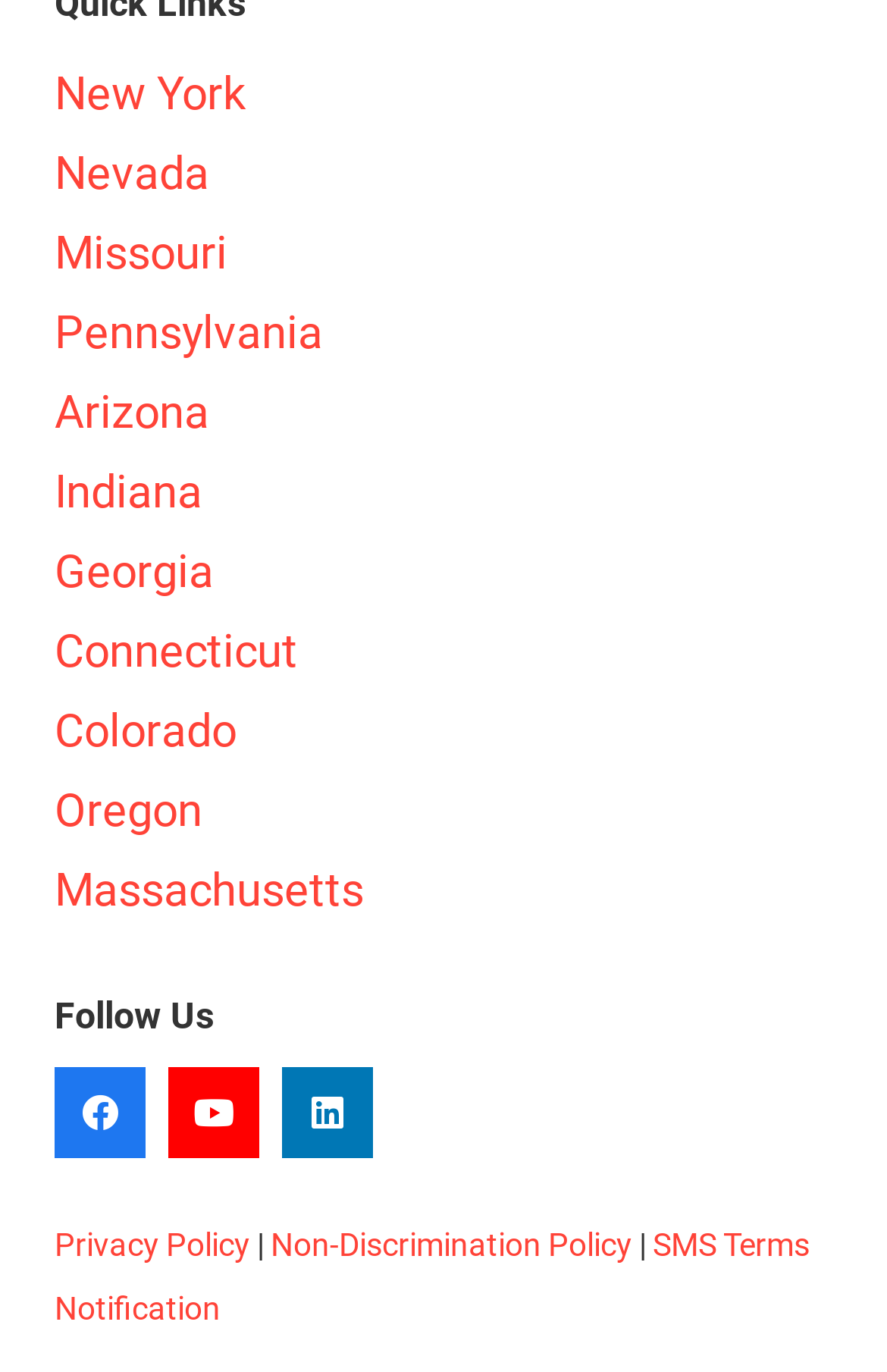Determine the bounding box coordinates of the region that needs to be clicked to achieve the task: "Follow us on Facebook".

[0.062, 0.778, 0.164, 0.844]